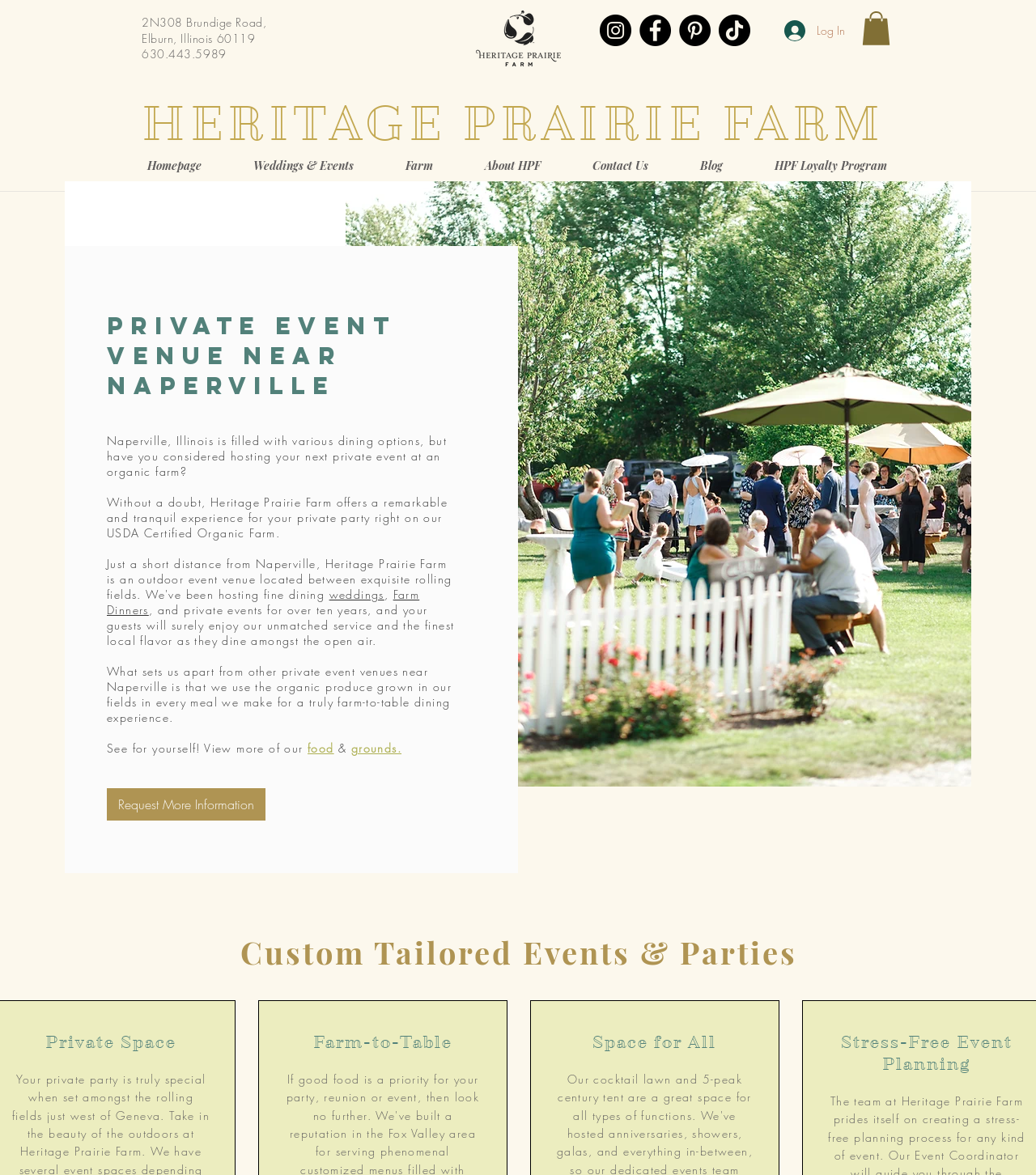Provide a short answer using a single word or phrase for the following question: 
What type of events can be hosted at Heritage Prairie Farm?

Weddings, Farm Dinners, and private events